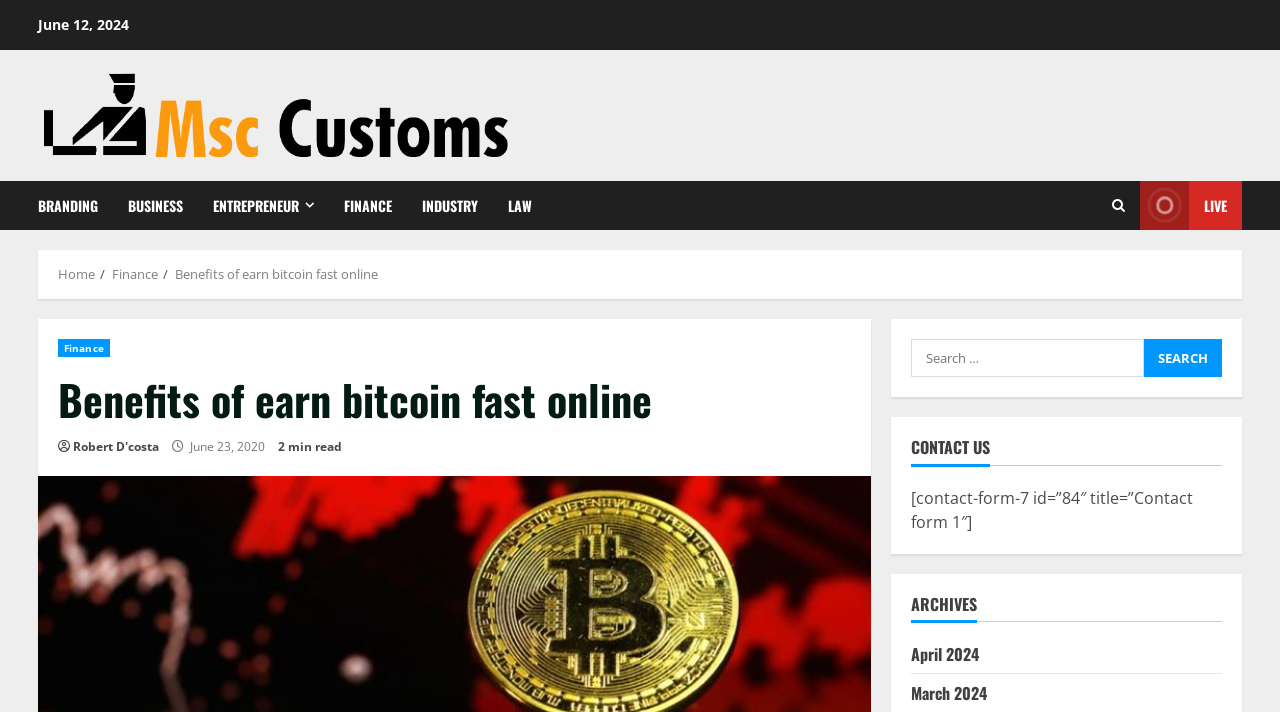Identify the bounding box coordinates of the section that should be clicked to achieve the task described: "Go to BRANDING".

[0.03, 0.254, 0.088, 0.323]